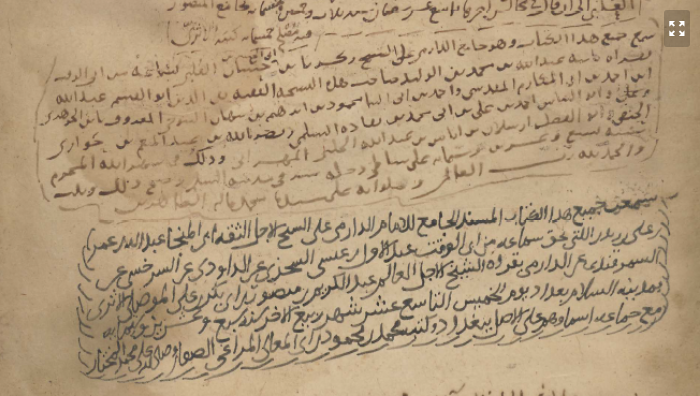Where are the notes often placed in the codex?
Refer to the screenshot and respond with a concise word or phrase.

Margins or end of manuscript